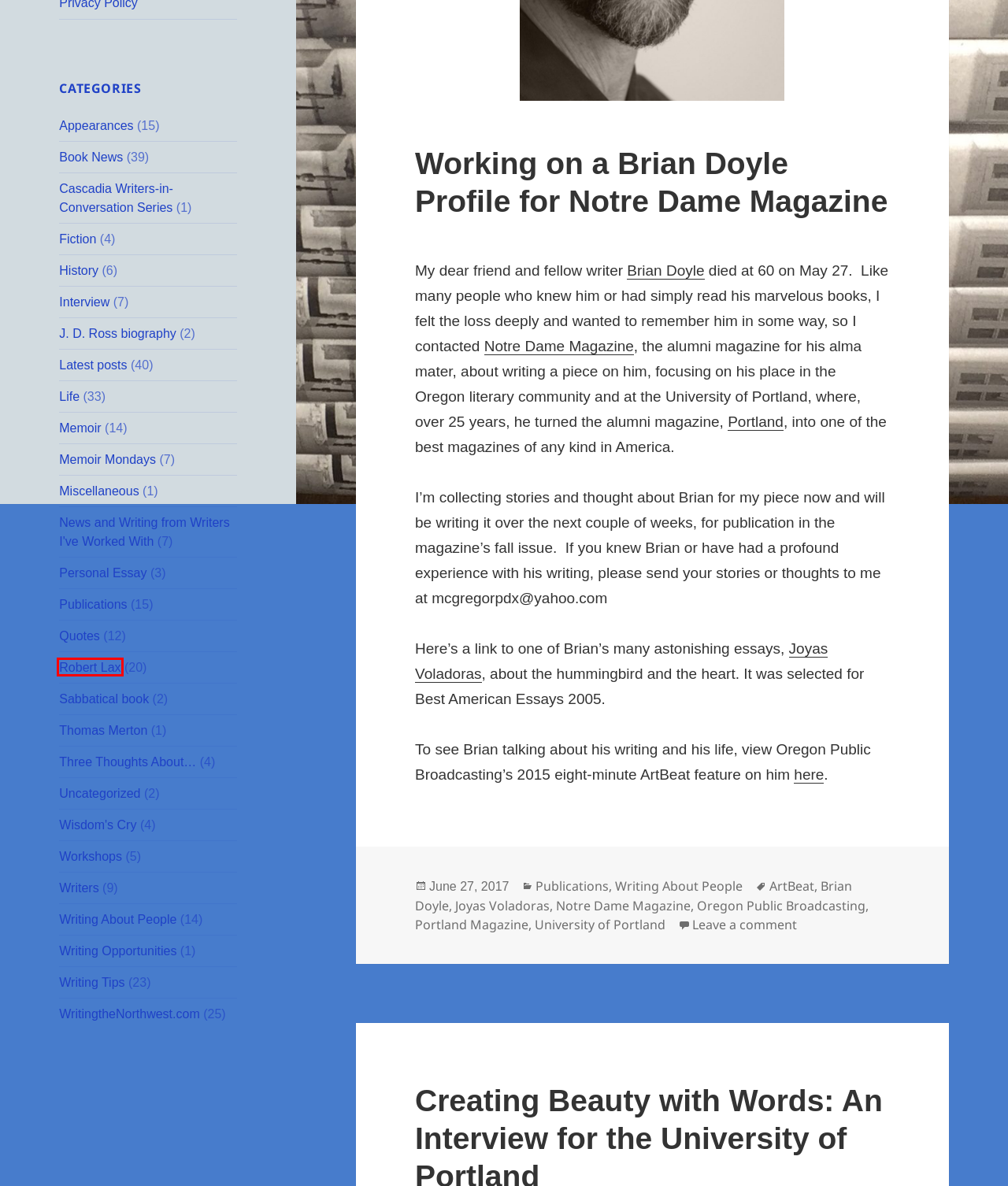Examine the screenshot of the webpage, which has a red bounding box around a UI element. Select the webpage description that best fits the new webpage after the element inside the red bounding box is clicked. Here are the choices:
A. Interview – Michael N. McGregor
B. Robert Lax – Michael N. McGregor
C. Latest posts – Michael N. McGregor
D. Thomas Merton – Michael N. McGregor
E. Book News – Michael N. McGregor
F. Notre Dame Magazine – Michael N. McGregor
G. Sabbatical book – Michael N. McGregor
H. Quotes – Michael N. McGregor

B